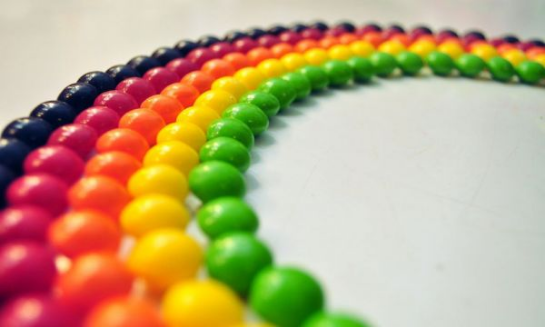Give a detailed account of the visual content in the image.

The image features a vibrant and colorful arrangement of spherical objects organized in a soft arc resembling a rainbow. The sequence starts with a deep purple on the far left, transitioning seamlessly through shades of pink, orange, and yellow, eventually leading to a bright green and ending with the lush green spheres. The background appears neutral, allowing the vivid colors to stand out distinctly. This visually appealing display highlights the harmonious blend of colors and could be interpreted as a playful representation of creativity or diversity.